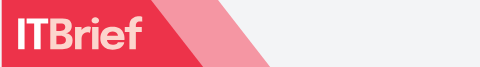Generate an elaborate caption for the given image.

The image features the logo of "IT Brief Asia," which serves as a prominent branding element for the publication. The logo showcases a bold and modern design, with the text "ITBrief" prominently displayed in a clean, sans-serif font. The vibrant red background symbolizes energy and innovation, reflecting the platform's focus on technology news geared towards CIOs and IT decision-makers. This visual identity aims to establish a contemporary and engaging presence in the tech news landscape, appealing to professionals keen on staying informed about the latest developments and trends in technology.